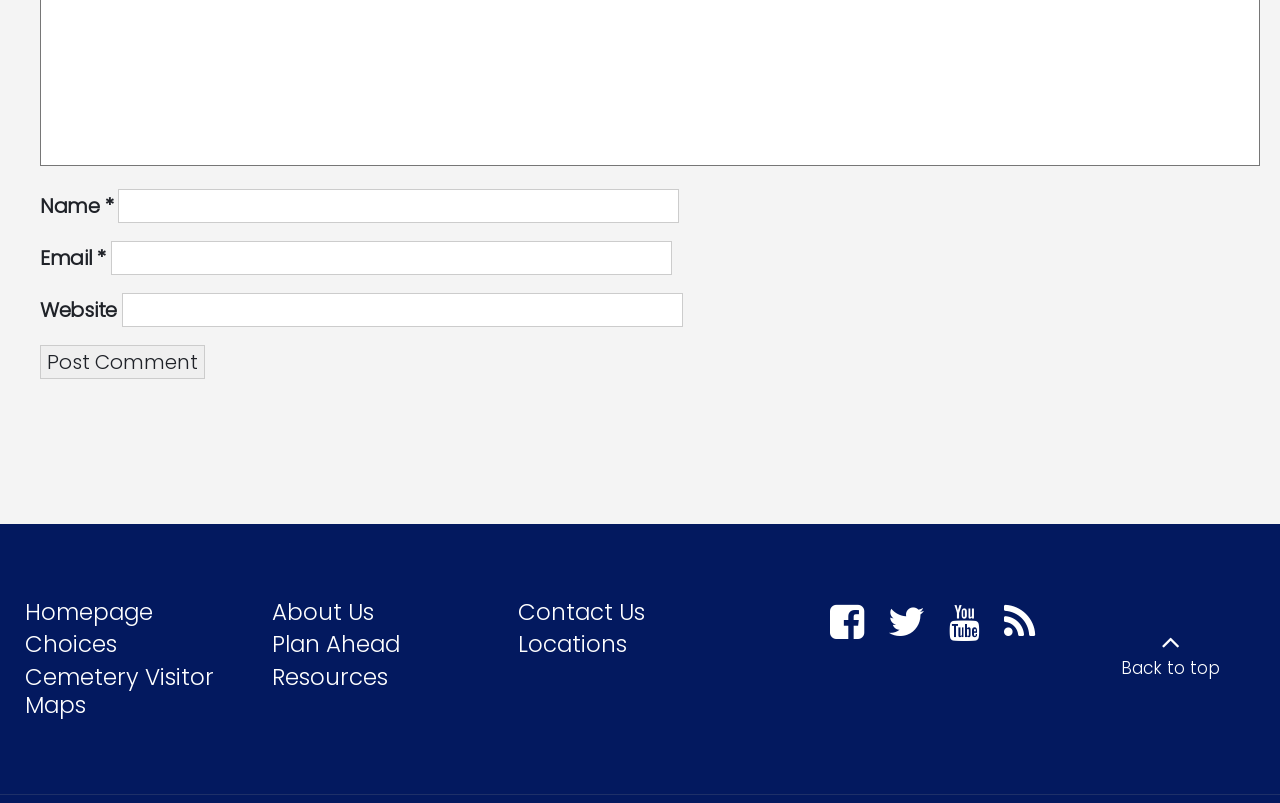Please identify the bounding box coordinates of the element I need to click to follow this instruction: "Go to the about us page".

[0.212, 0.742, 0.292, 0.782]